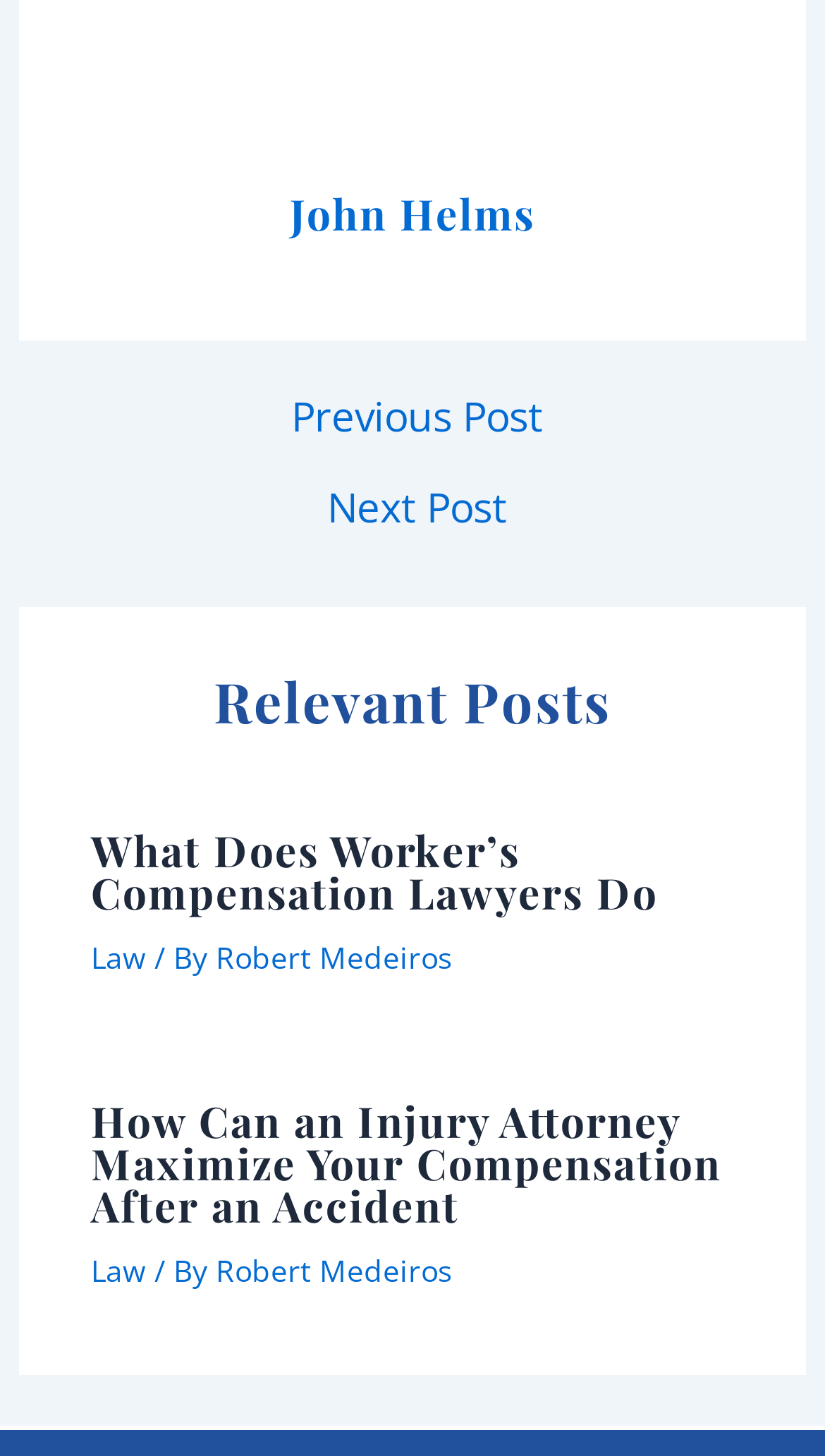Determine the bounding box coordinates for the clickable element required to fulfill the instruction: "go to John Helms' homepage". Provide the coordinates as four float numbers between 0 and 1, i.e., [left, top, right, bottom].

[0.104, 0.13, 0.896, 0.165]